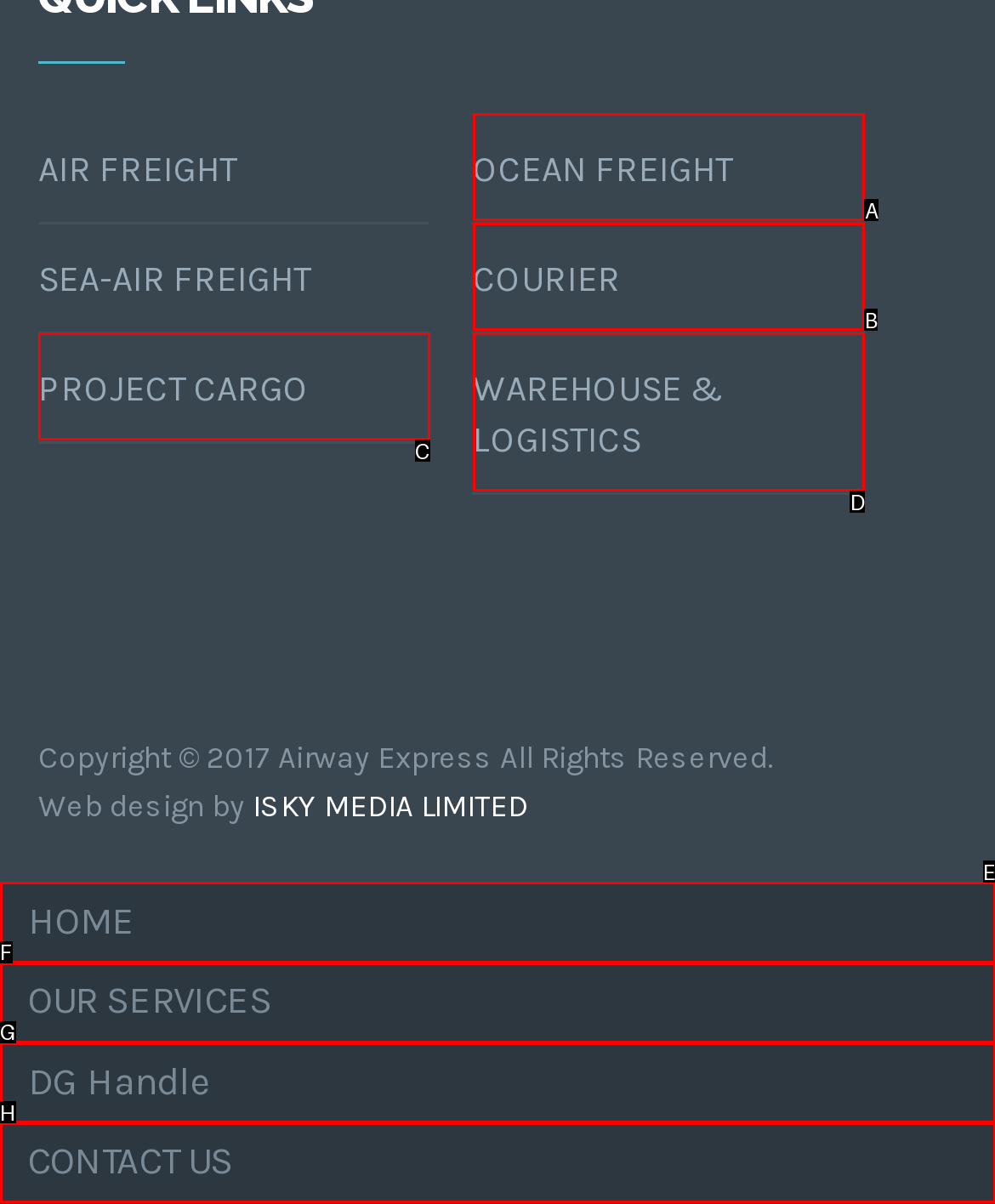Identify the letter corresponding to the UI element that matches this description: WAREHOUSE & LOGISTICS
Answer using only the letter from the provided options.

D